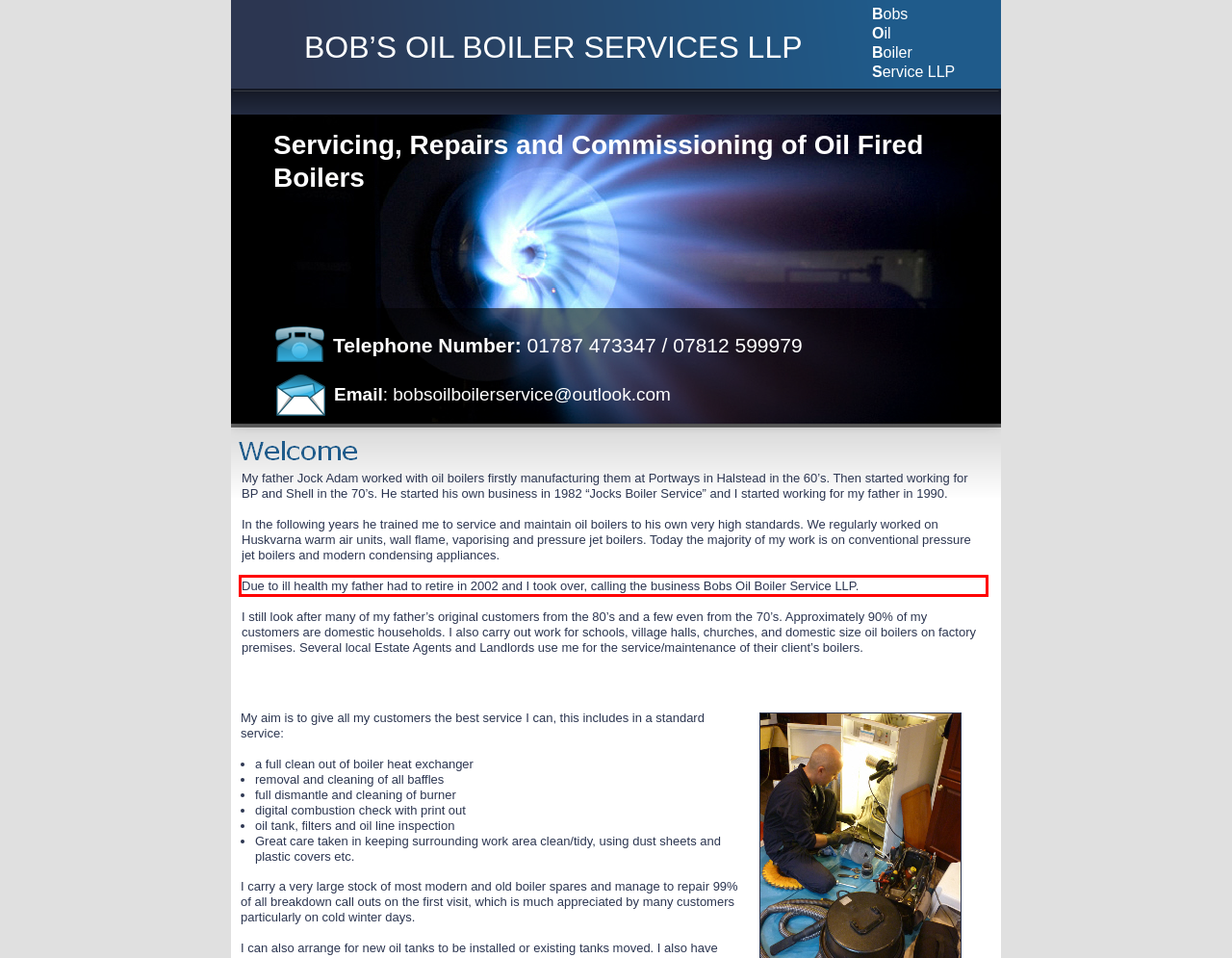There is a UI element on the webpage screenshot marked by a red bounding box. Extract and generate the text content from within this red box.

Due to ill health my father had to retire in 2002 and I took over, calling the business Bobs Oil Boiler Service LLP.